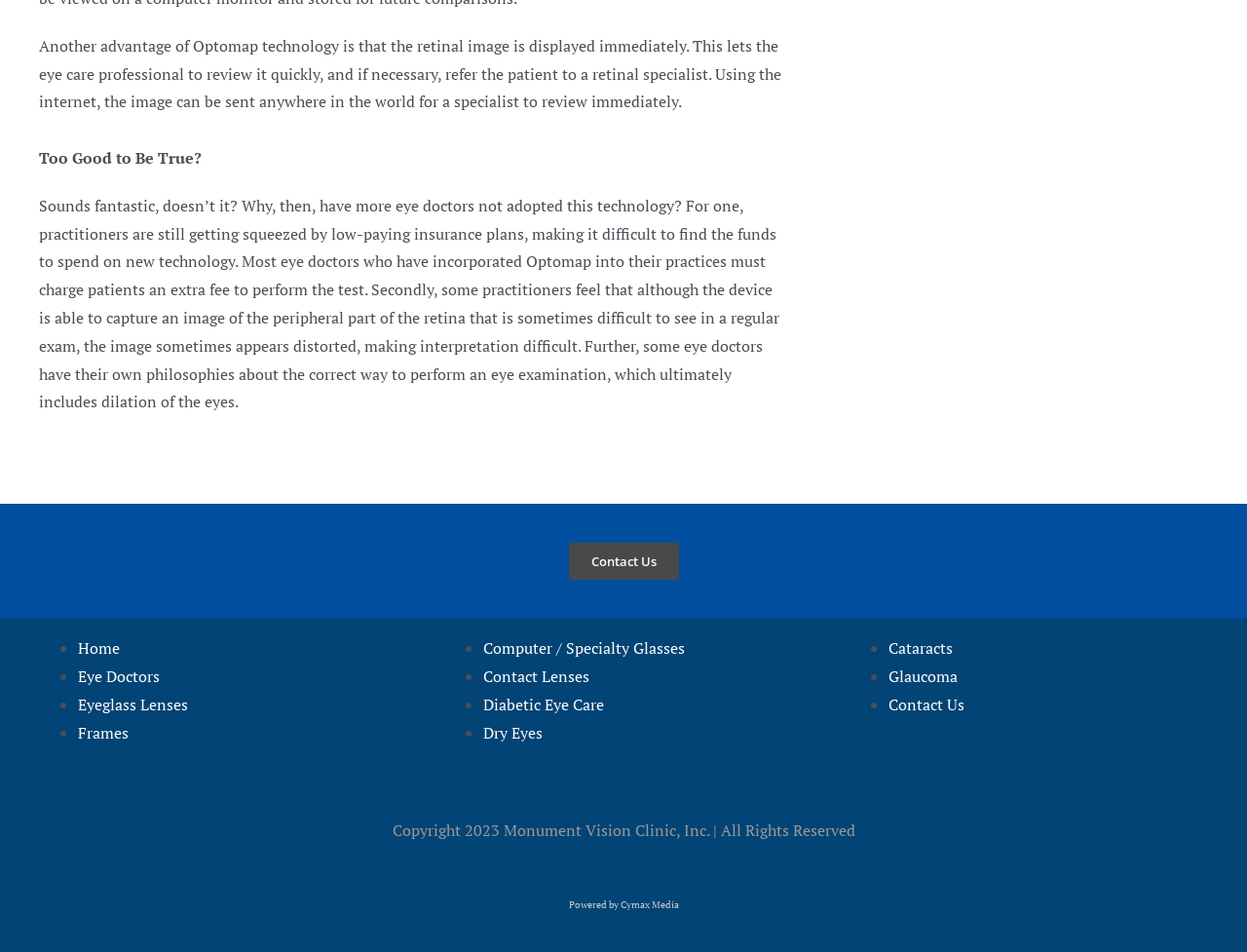Respond to the question below with a single word or phrase: What is the issue with insurance plans for eye doctors?

Low-paying